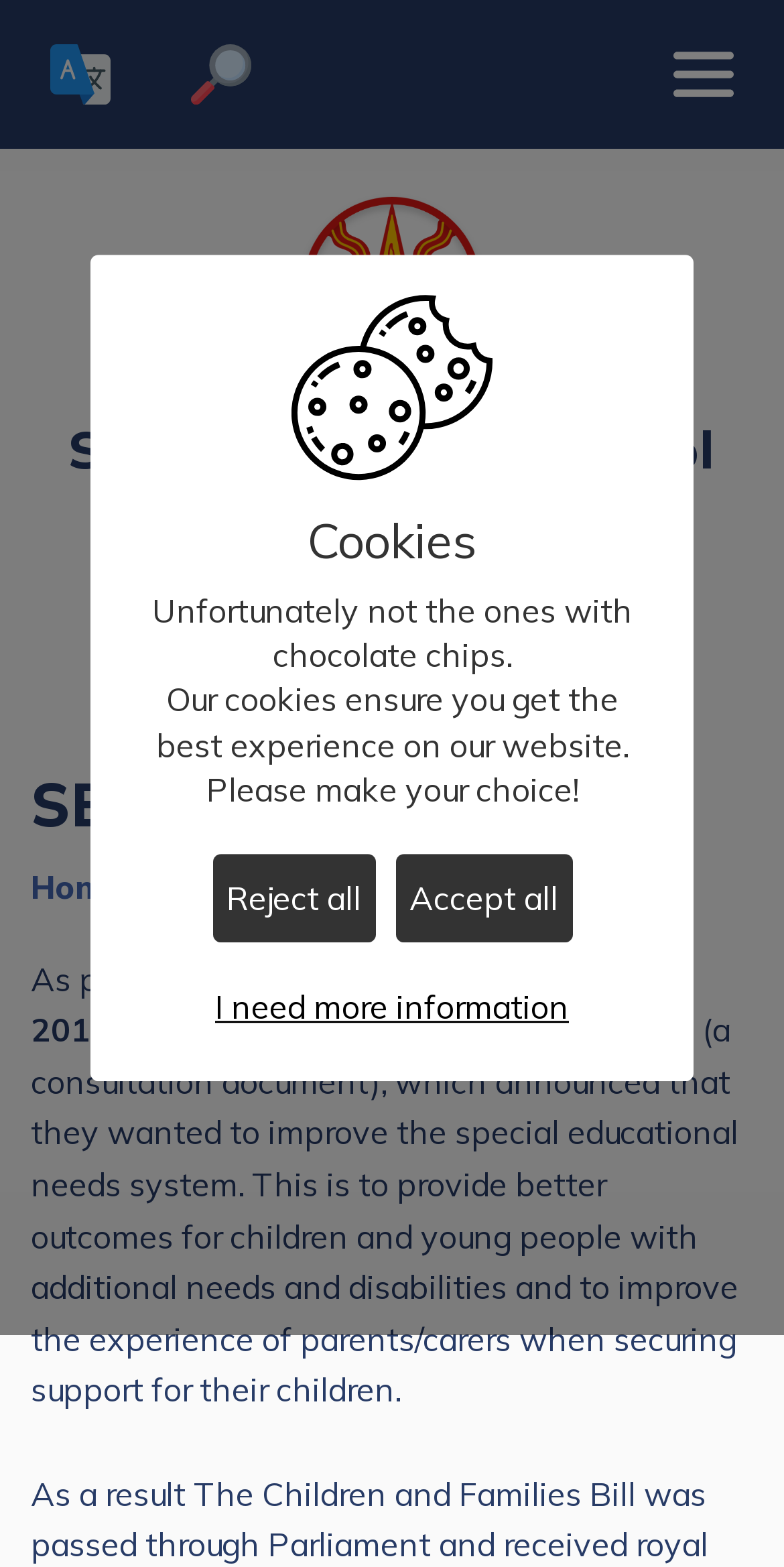Kindly determine the bounding box coordinates for the area that needs to be clicked to execute this instruction: "Translate the page".

[0.039, 0.019, 0.167, 0.076]